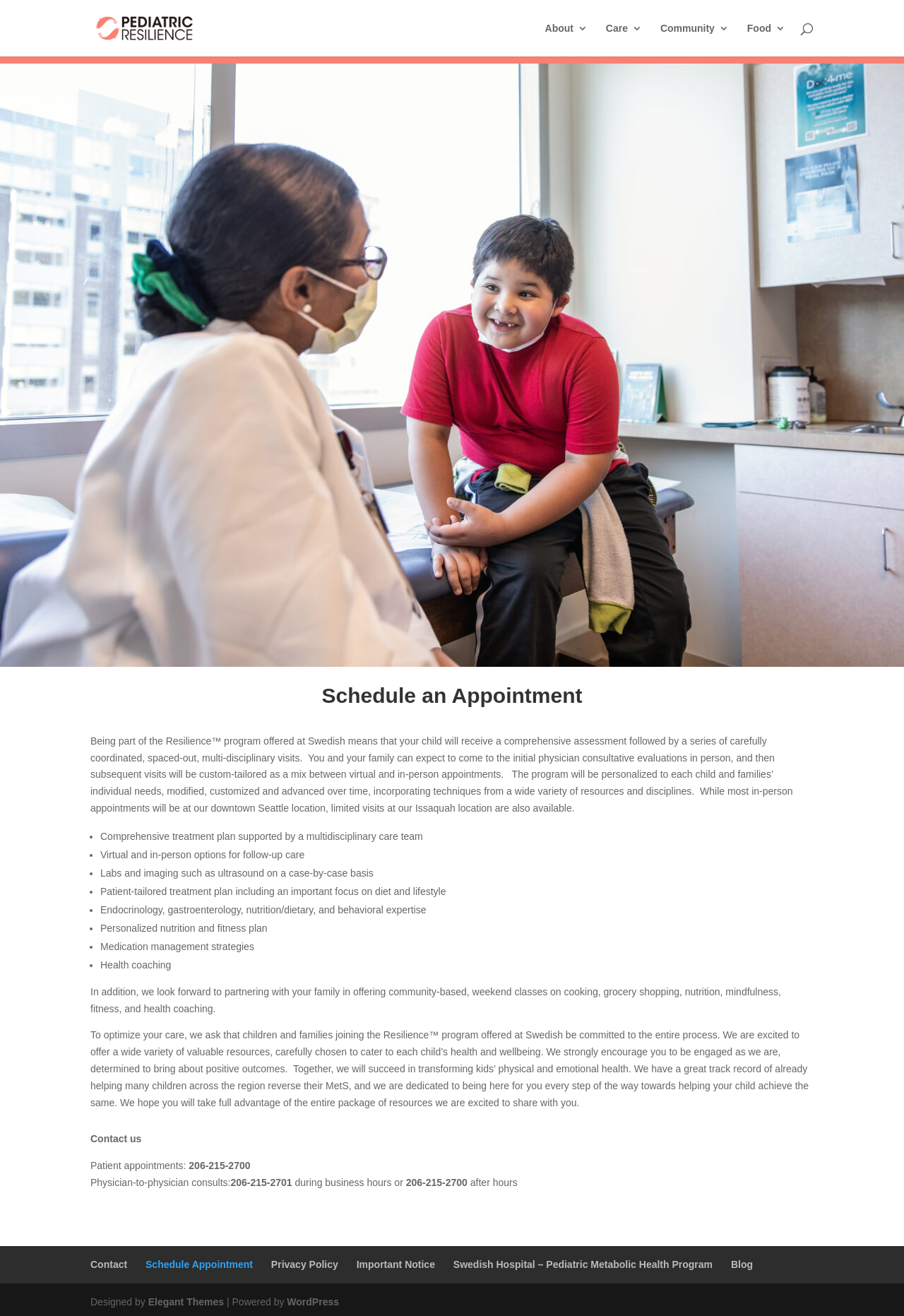Give a one-word or phrase response to the following question: What is the purpose of the community-based classes?

Cooking, grocery shopping, nutrition, mindfulness, fitness, and health coaching